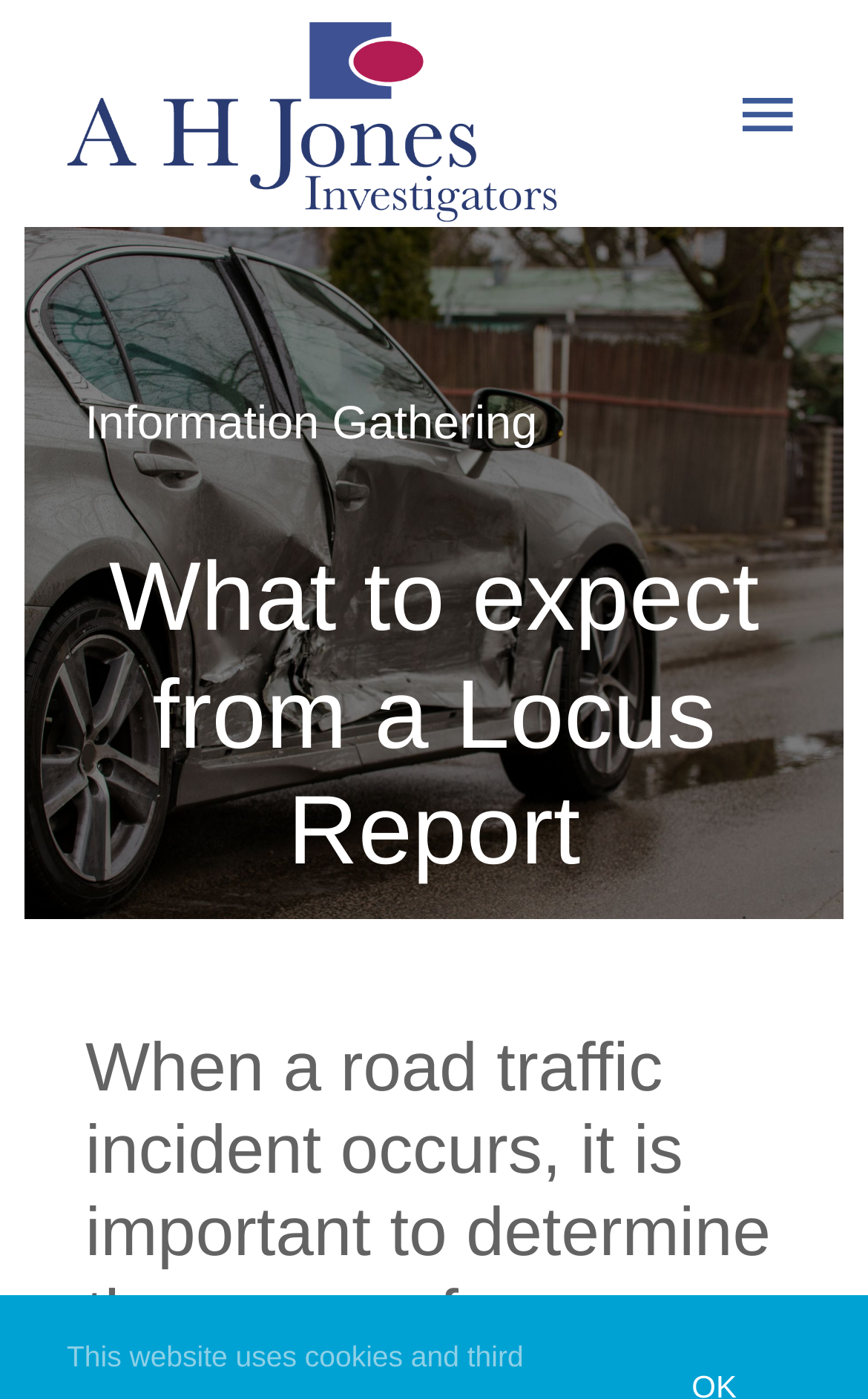Provide the bounding box coordinates of the area you need to click to execute the following instruction: "Toggle navigation".

[0.846, 0.038, 0.923, 0.124]